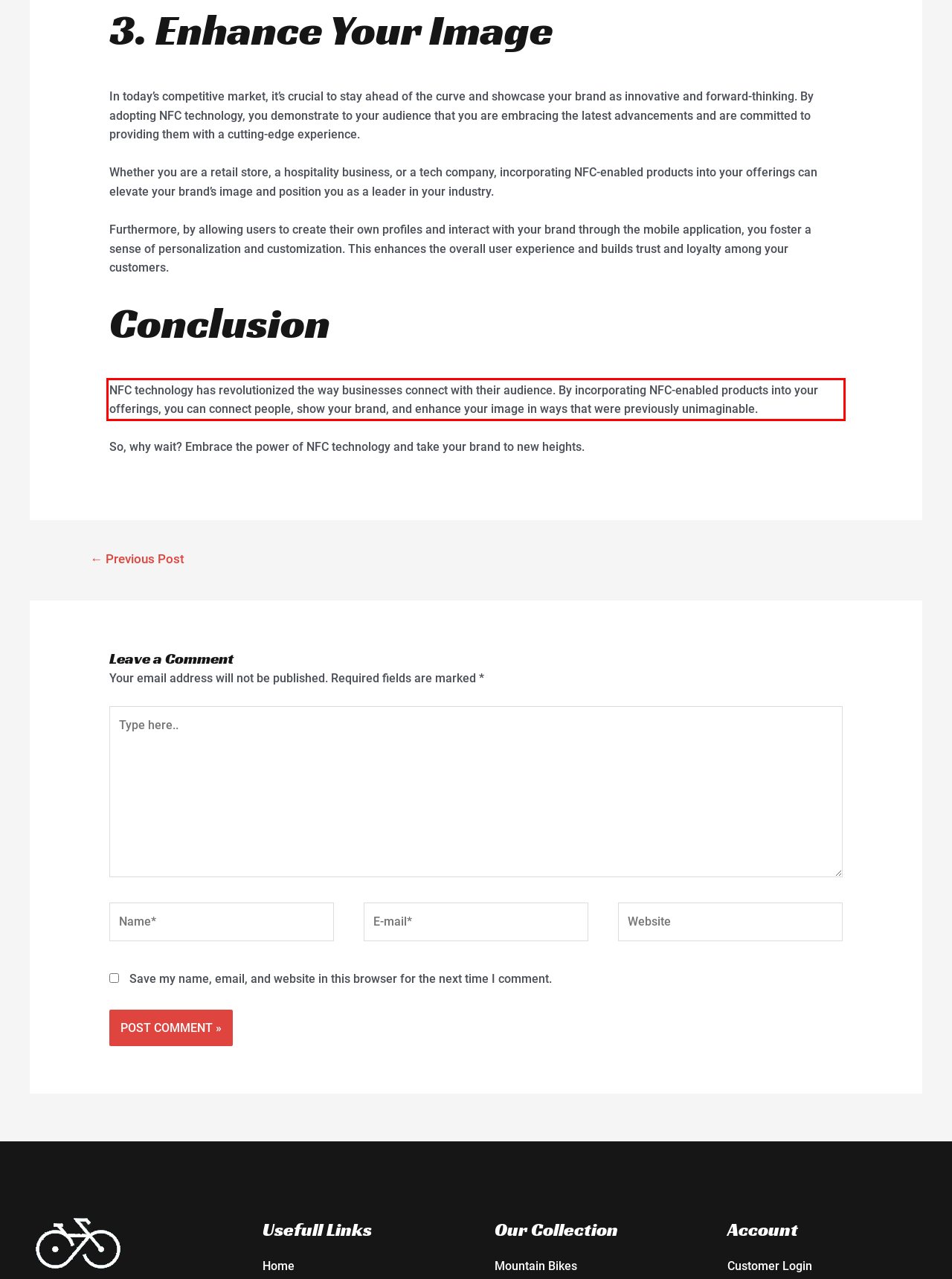You are provided with a webpage screenshot that includes a red rectangle bounding box. Extract the text content from within the bounding box using OCR.

NFC technology has revolutionized the way businesses connect with their audience. By incorporating NFC-enabled products into your offerings, you can connect people, show your brand, and enhance your image in ways that were previously unimaginable.